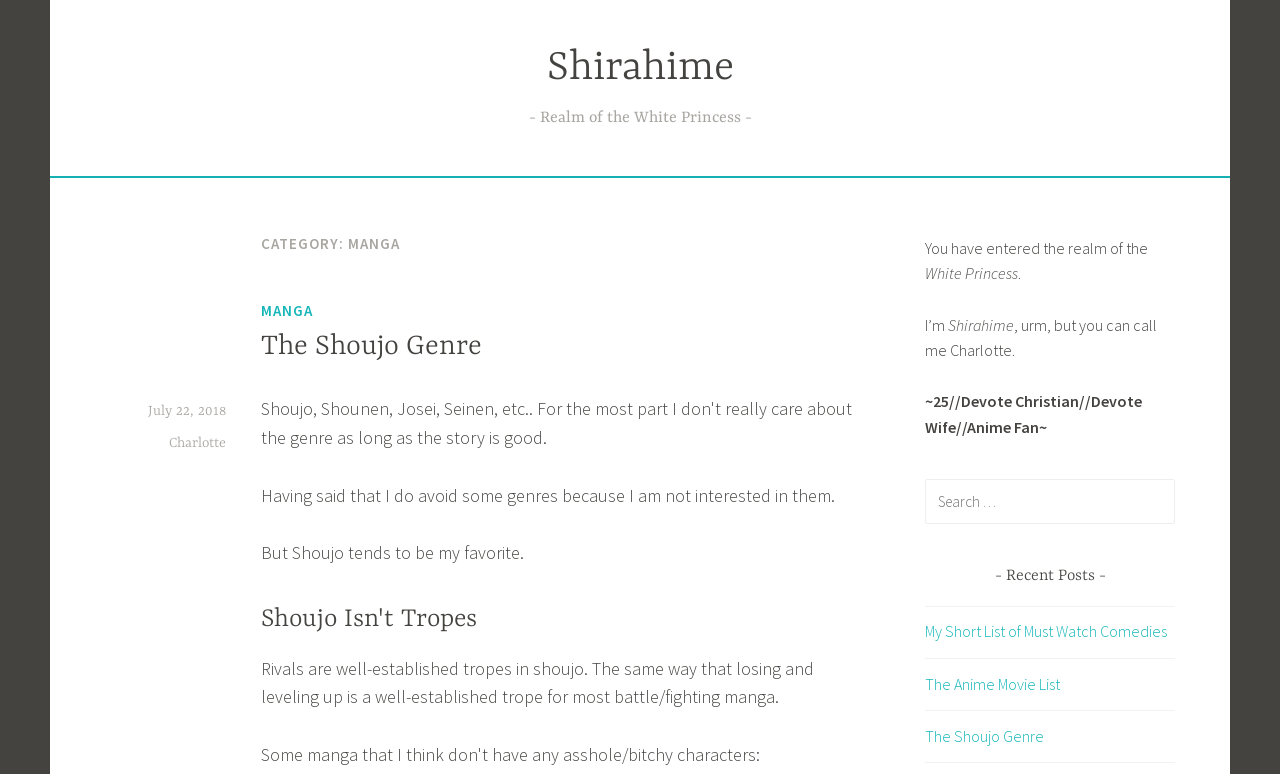Who is the author of the blog?
Kindly offer a comprehensive and detailed response to the question.

The author of the blog is mentioned in the introduction section as 'urm, but you can call me Charlotte'.